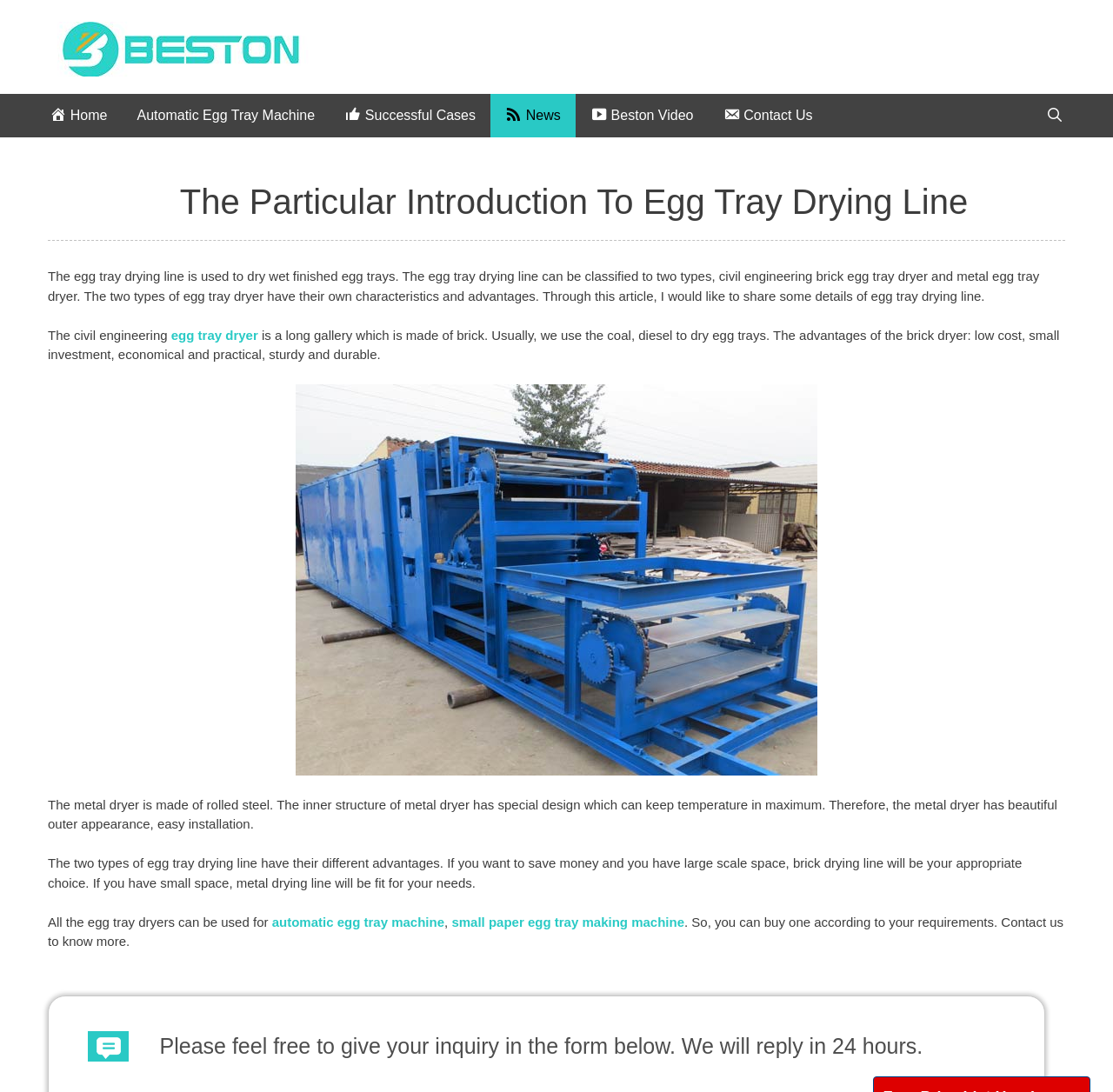Please give a short response to the question using one word or a phrase:
What is the purpose of the egg tray drying line?

Dry wet finished egg trays